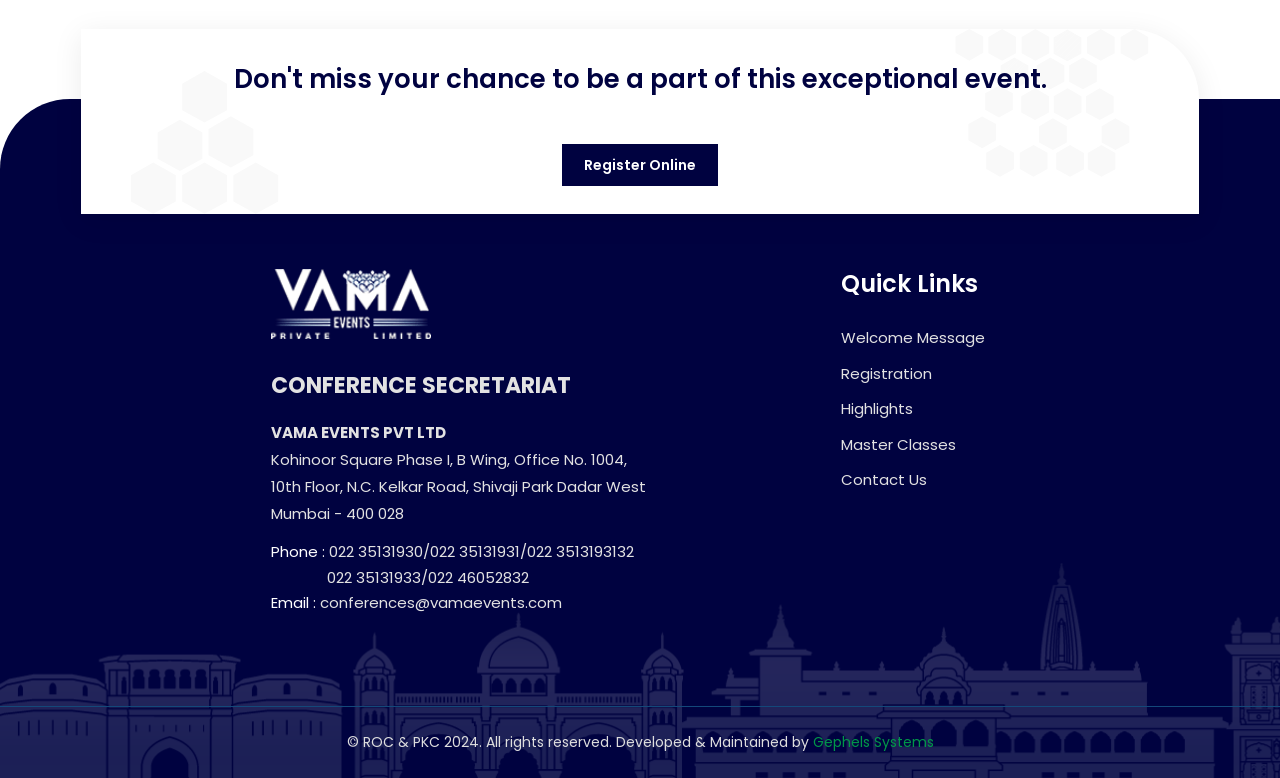Examine the image carefully and respond to the question with a detailed answer: 
What is the name of the company organizing the conference?

The name of the company organizing the conference can be found by looking at the StaticText element with the text 'VAMA EVENTS PVT LTD' which has a bounding box of [0.212, 0.543, 0.349, 0.57]. This text is located below the 'CONFERENCE SECRETARIAT' heading, indicating that it is the company responsible for organizing the conference.